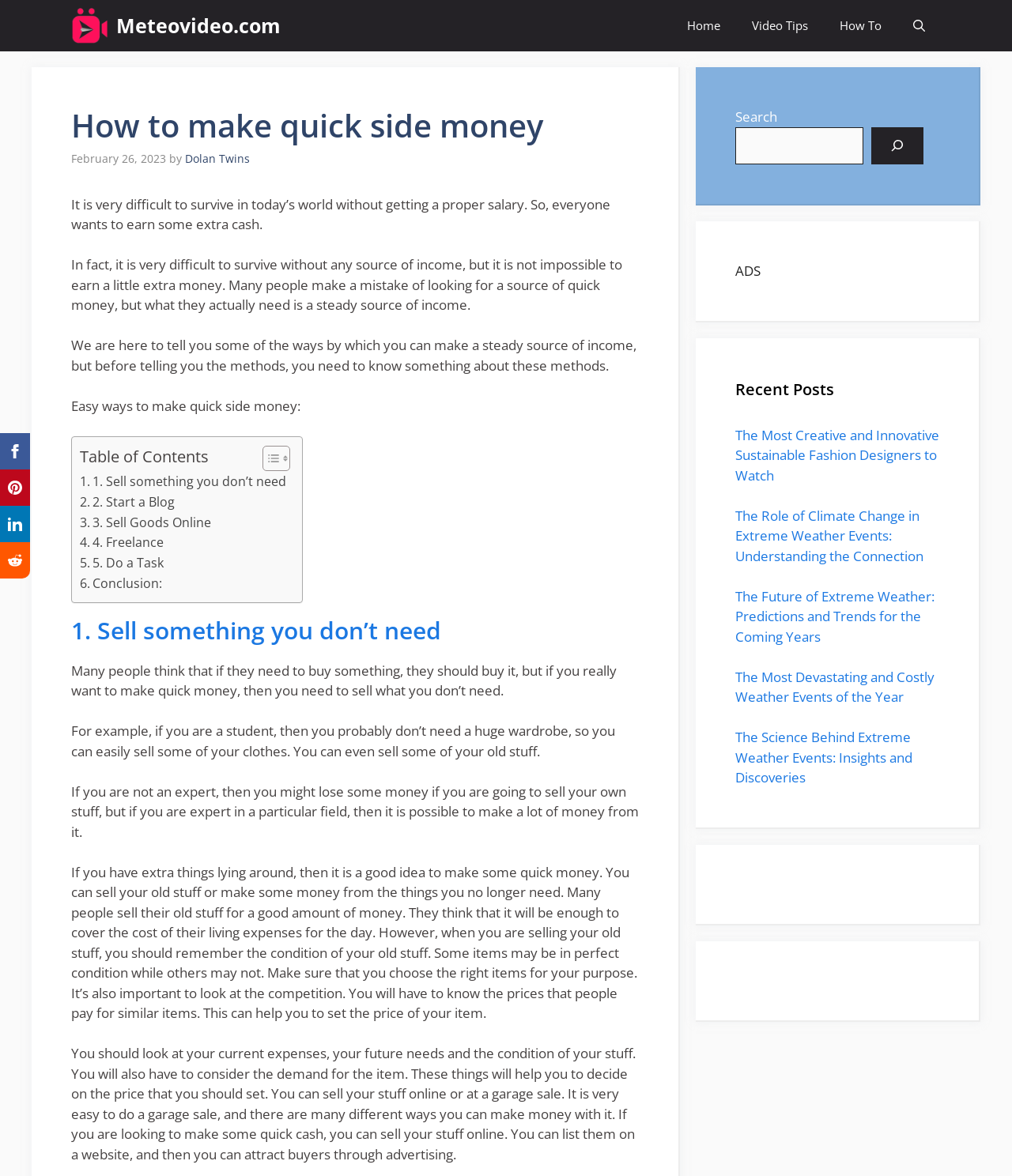How many links are there in the 'Recent Posts' section?
Please provide a comprehensive answer based on the information in the image.

The 'Recent Posts' section is located at the bottom of the webpage and contains 5 links to different articles. These links are 'The Most Creative and Innovative Sustainable Fashion Designers to Watch', 'The Role of Climate Change in Extreme Weather Events: Understanding the Connection', 'The Future of Extreme Weather: Predictions and Trends for the Coming Years', 'The Most Devastating and Costly Weather Events of the Year', and 'The Science Behind Extreme Weather Events: Insights and Discoveries'.